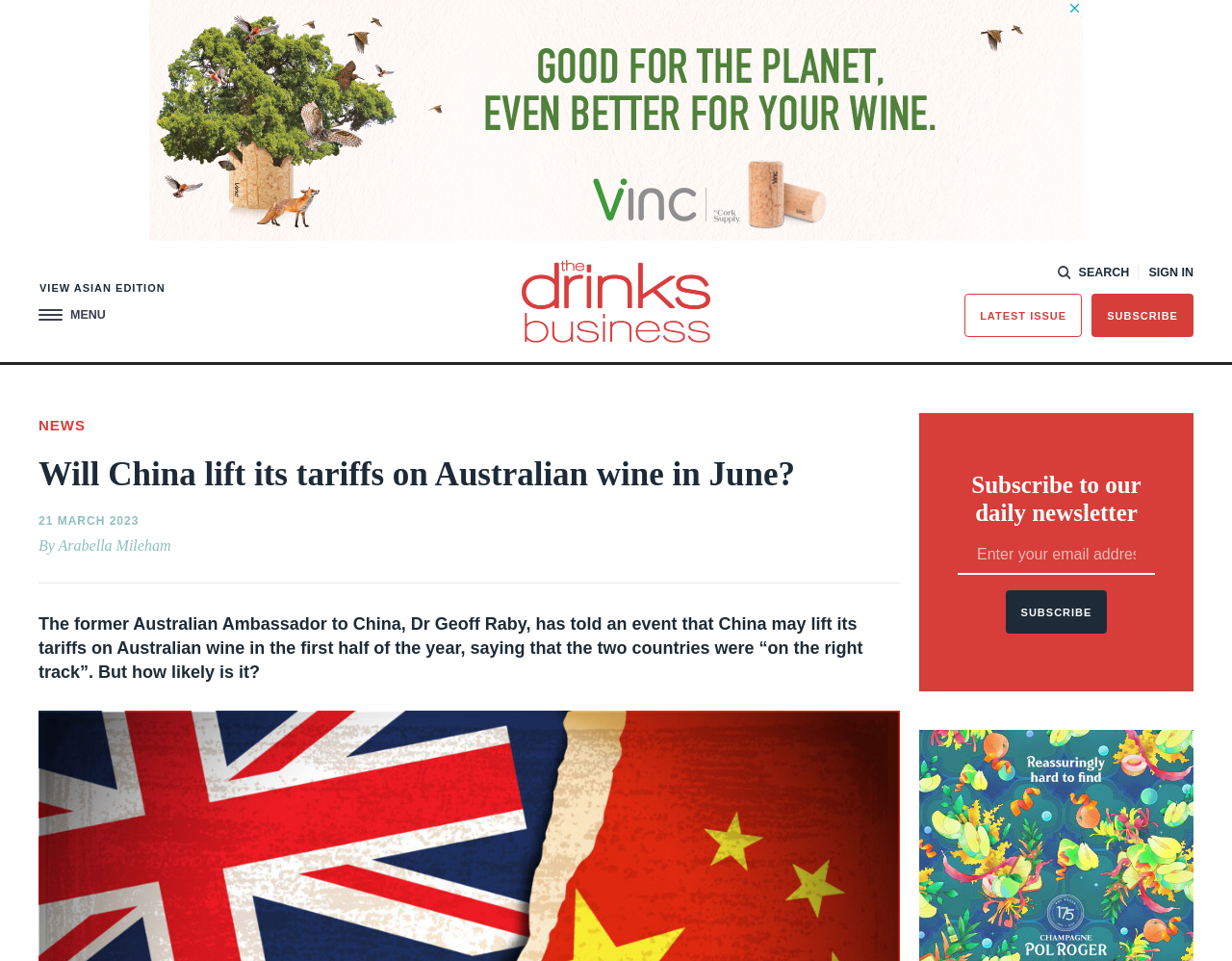Explain in detail what is displayed on the webpage.

The webpage appears to be a news article from "The Drinks Business" publication. At the top, there is an advertisement iframe taking up most of the width, with a link to "VIEW ASIAN EDITION" on the left and a "MENU" link with an accompanying icon on the right. Below this, the publication's logo and name are displayed prominently.

On the right side, there are several links, including "SEARCH", "SIGN IN", "LATEST ISSUE", and "SUBSCRIBE", each accompanied by an icon. A search bar is also located at the top, spanning the width of the page.

The main content of the article begins with a heading that reads "Will China lift its tariffs on Australian wine in June?" followed by the publication date and author's name. The article's text is divided into paragraphs, with the first paragraph discussing the former Australian Ambassador to China, Dr. Geoff Raby, and his comments on China potentially lifting its tariffs on Australian wine.

On the right side of the article, there is a section promoting the publication's daily newsletter, with a heading, a text box to enter an email address, and a "SUBSCRIBE" button.